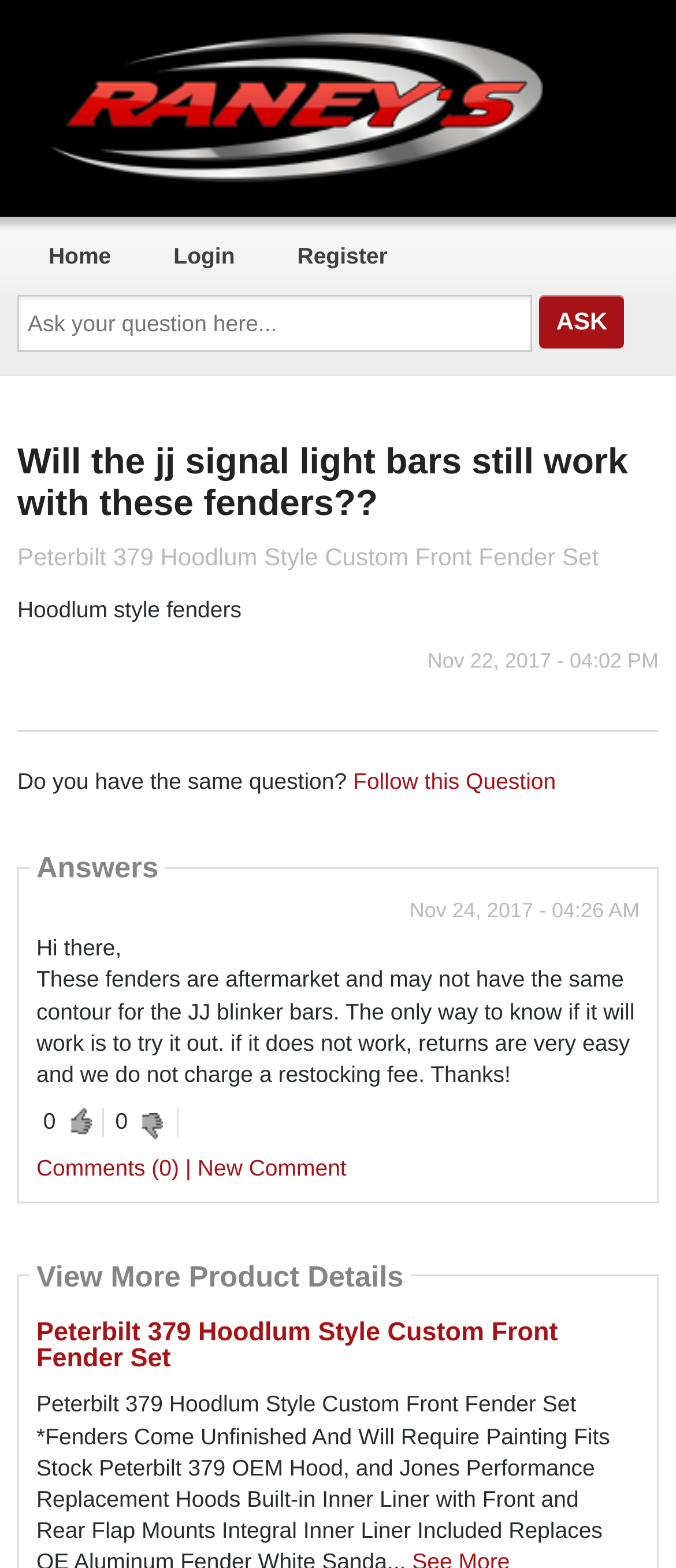What is the product being discussed?
Please interpret the details in the image and answer the question thoroughly.

The product being discussed is a Peterbilt 379 Hoodlum Style Custom Front Fender Set, which is evident from the heading 'Will the jj signal light bars still work with these fenders?? Peterbilt 379 Hoodlum Style Custom Front Fender Set' and the link 'Peterbilt 379 Hoodlum Style Custom Front Fender Set' under the 'View More Product Details' section.